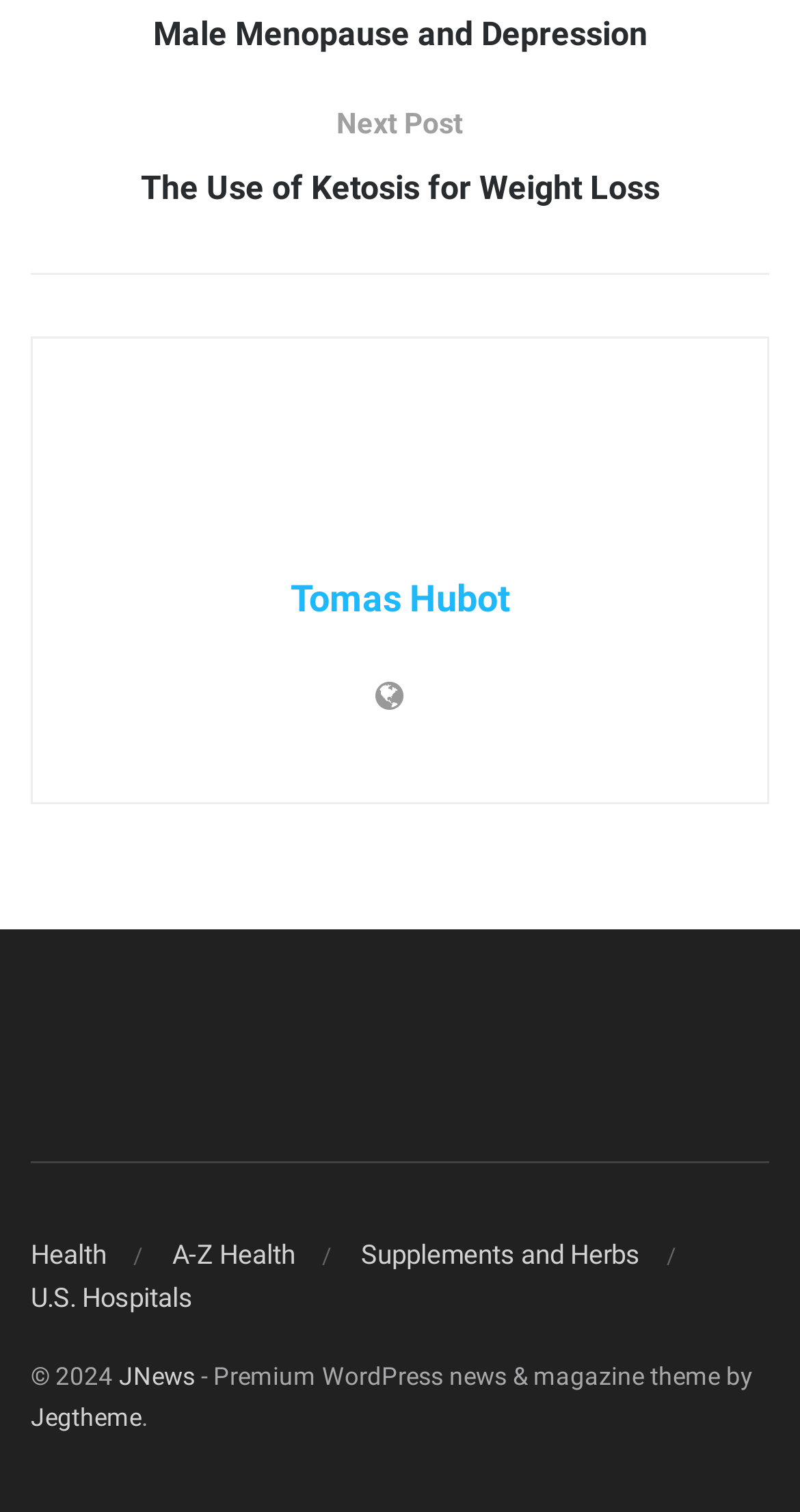Determine the bounding box coordinates of the clickable element to achieve the following action: 'Learn about SMT Pick And Place Machine'. Provide the coordinates as four float values between 0 and 1, formatted as [left, top, right, bottom].

None